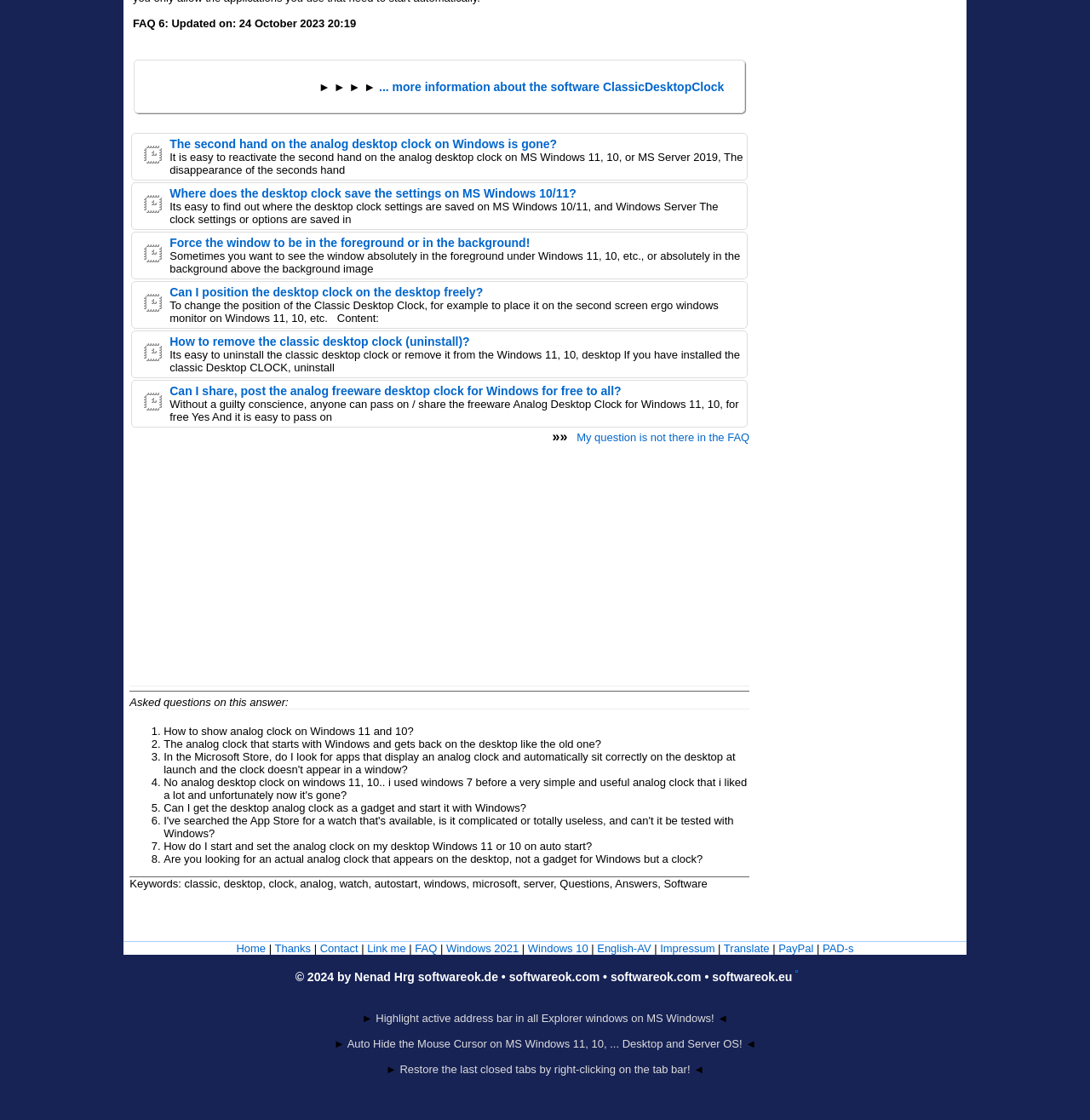Determine the coordinates of the bounding box for the clickable area needed to execute this instruction: "Click on the link 'How to remove the classic desktop clock (uninstall)?'".

[0.156, 0.299, 0.431, 0.311]